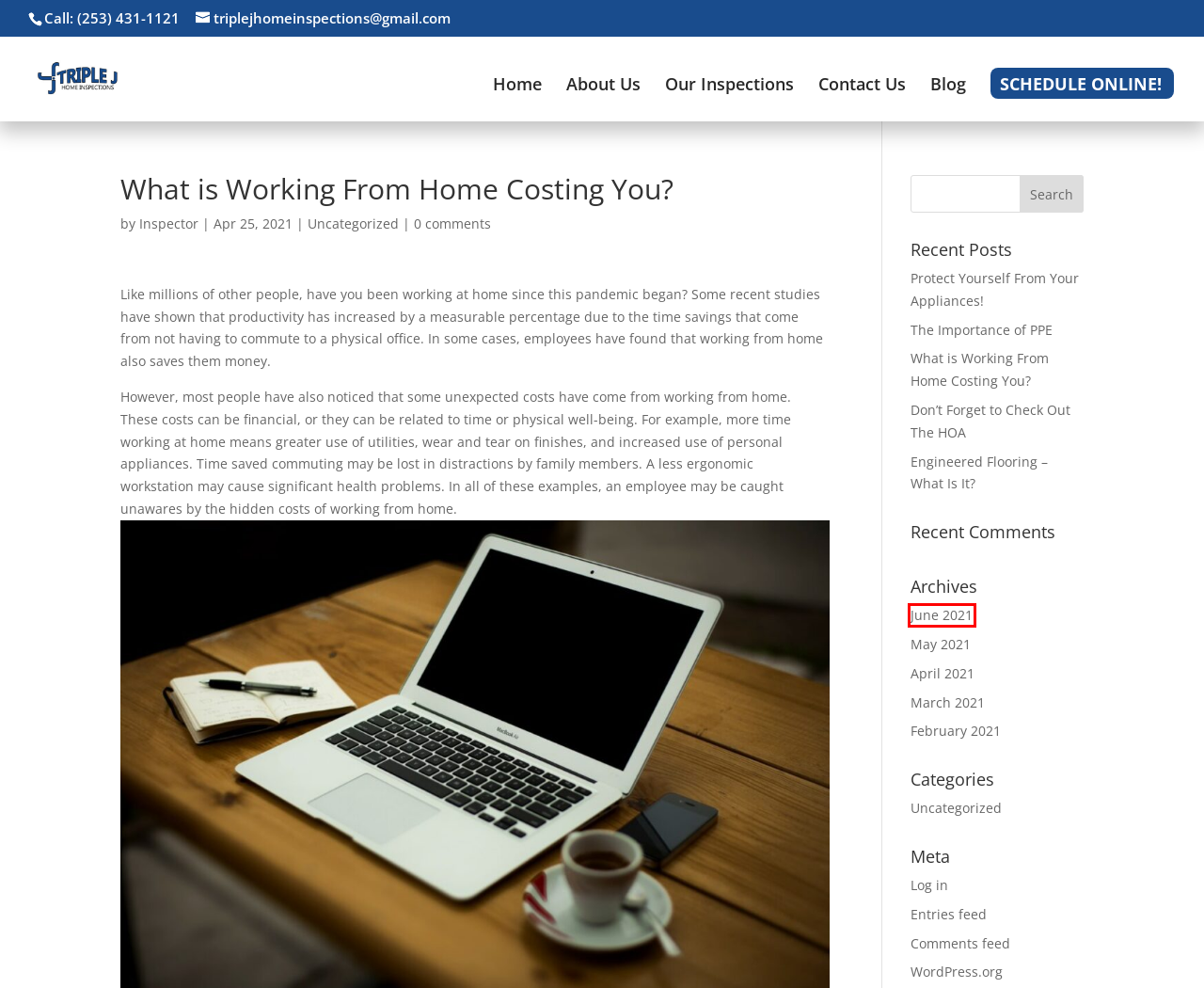Given a screenshot of a webpage with a red bounding box highlighting a UI element, determine which webpage description best matches the new webpage that appears after clicking the highlighted element. Here are the candidates:
A. April 2021 - Triple J Home Inspections
B. Comments for Triple J Home Inspections
C. Uncategorized Archives - Triple J Home Inspections
D. Frederickson WA Home inspectors - Triple J Home Inspections
E. Protect Yourself From Your Appliances! - Triple J Home Inspections
F. May 2021 - Triple J Home Inspections
G. June 2021 - Triple J Home Inspections
H. Don't Forget to Check Out The HOA - Triple J Home Inspections

G